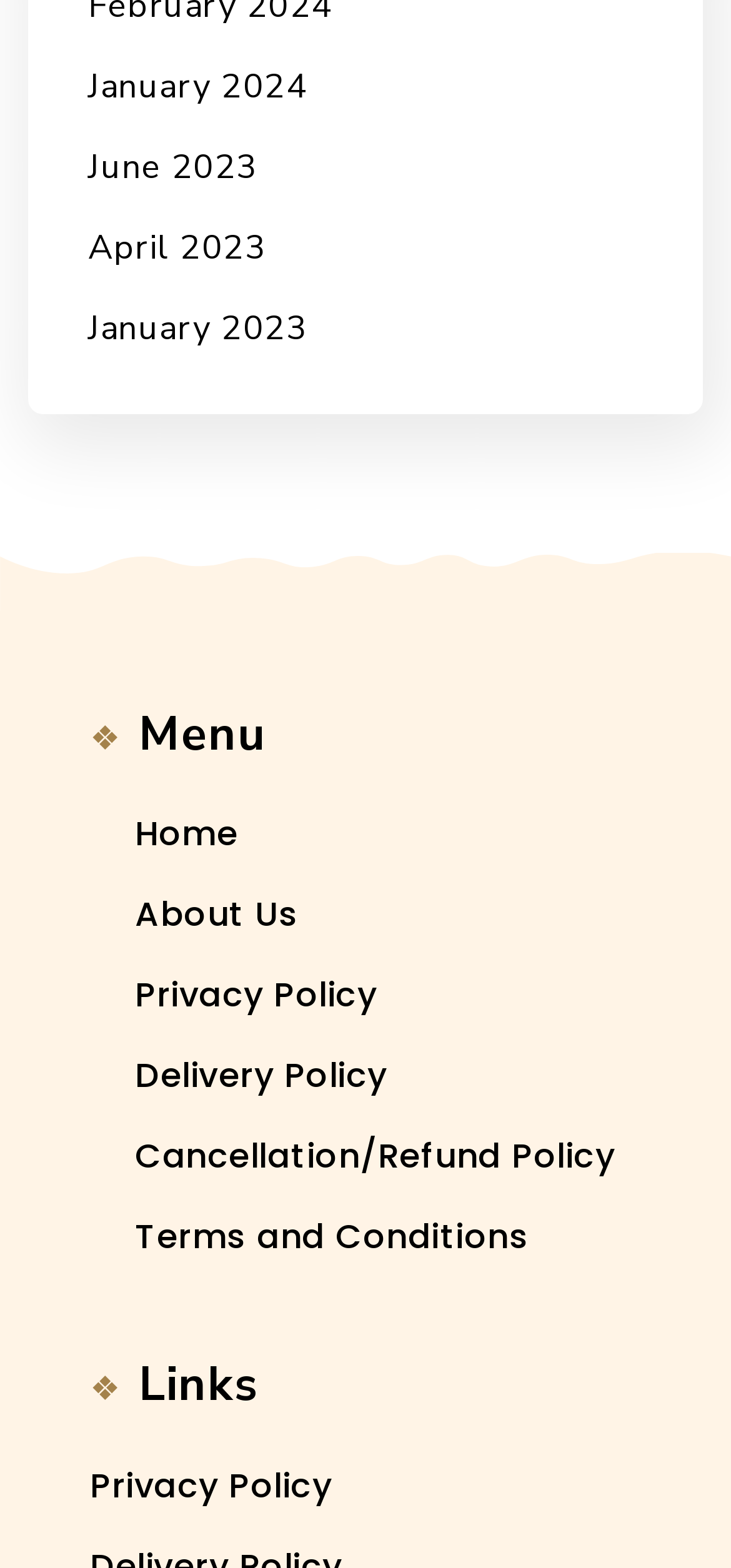Pinpoint the bounding box coordinates of the clickable area necessary to execute the following instruction: "Go to Home". The coordinates should be given as four float numbers between 0 and 1, namely [left, top, right, bottom].

[0.185, 0.516, 0.326, 0.546]